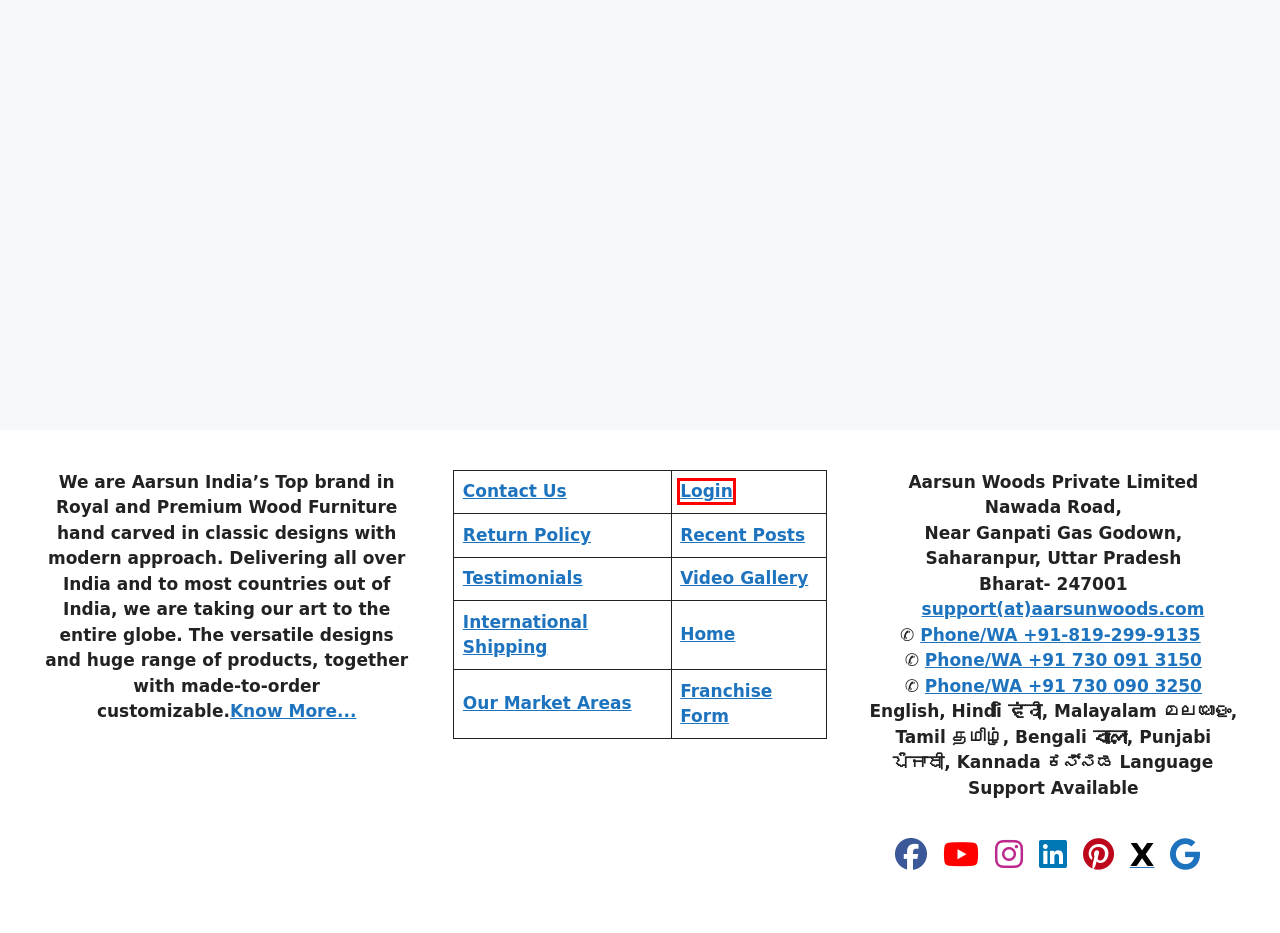Given a screenshot of a webpage with a red rectangle bounding box around a UI element, select the best matching webpage description for the new webpage that appears after clicking the highlighted element. The candidate descriptions are:
A. Franchise Form - Aarsun
B. My Account - Aarsun
C. Jhula Hanging Swing Seat design for ceiling - Aarsun
D. Room Divider partition screen modern jali design Home & Office
E. Our Market Areas - Brand Aarsun delivering globally
F. Home delivery globally of Branded Furniture by Aarsun Woods
G. Contact Us - Aarsun
H. Furniture Video Gallery - Brand Aarsun

B